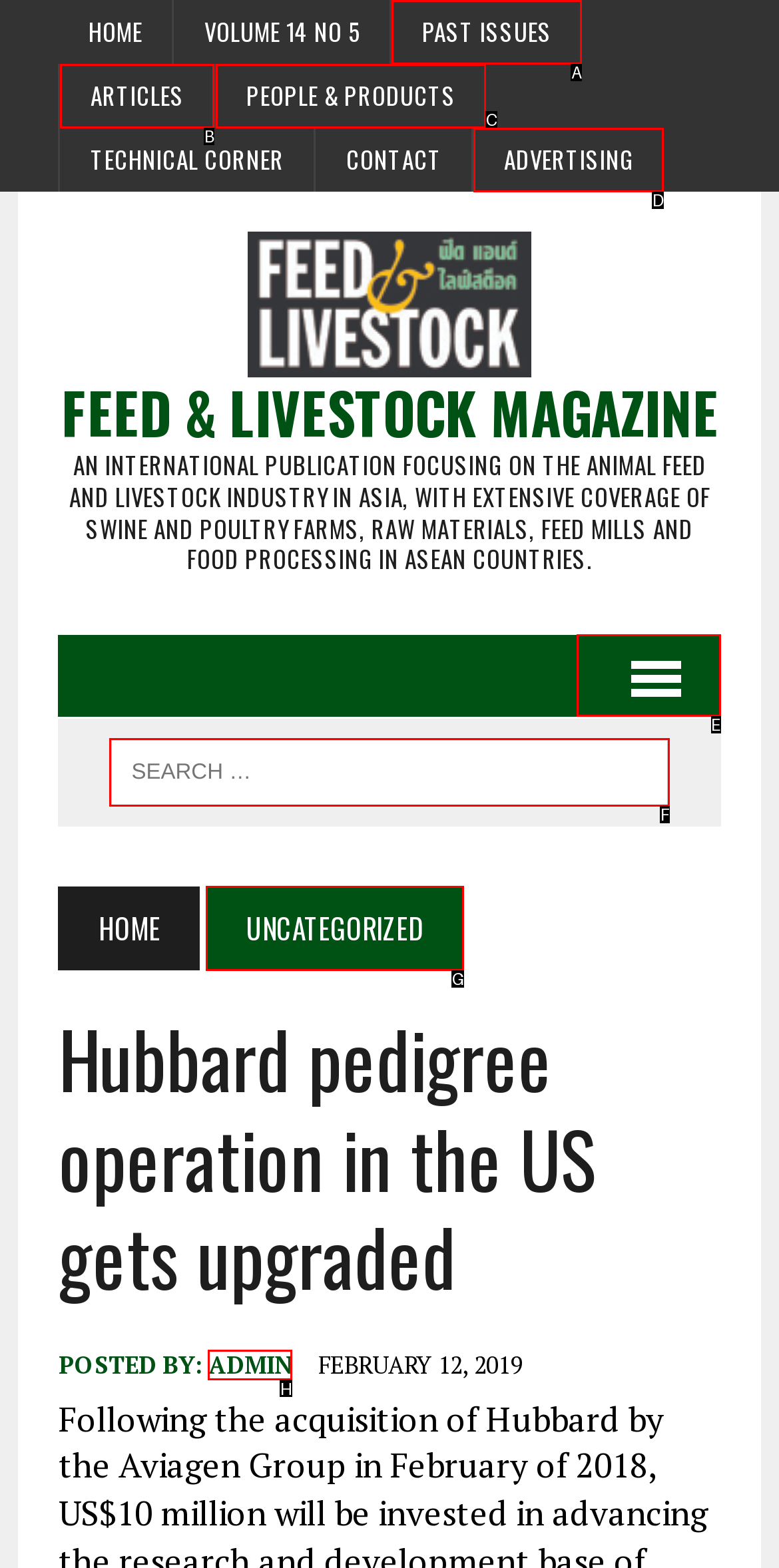Select the option that matches the description: PEOPLE & PRODUCTS. Answer with the letter of the correct option directly.

C